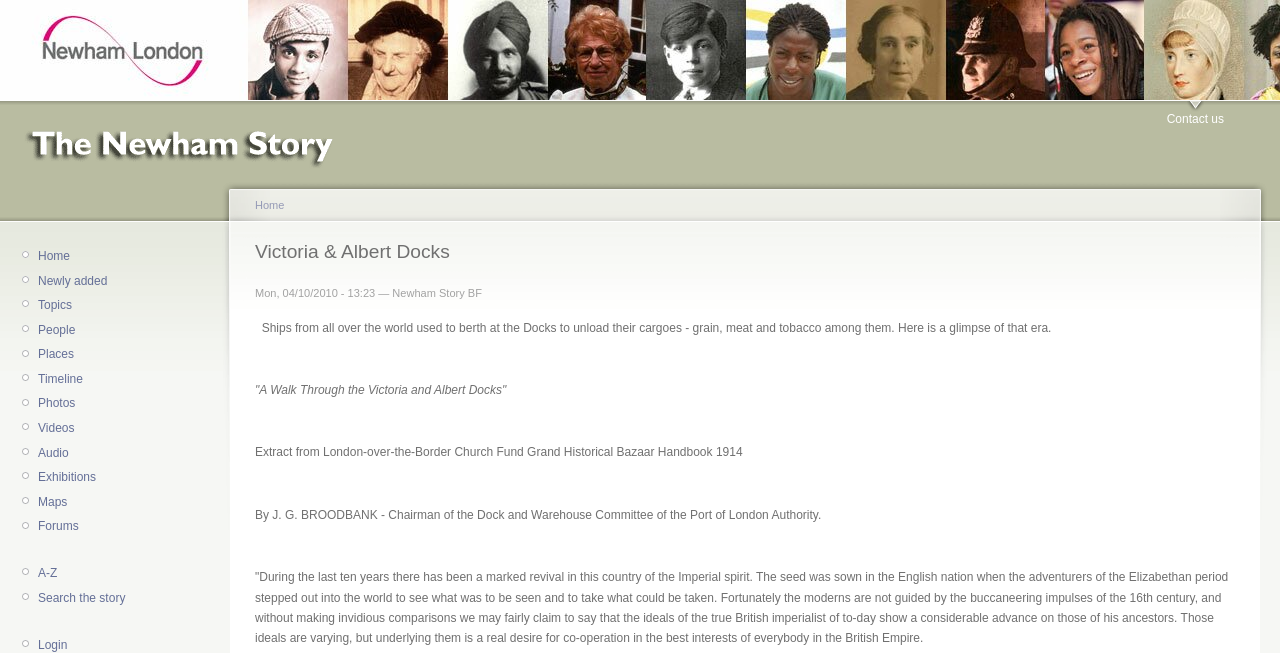Please answer the following question using a single word or phrase: 
What is the name of the docks mentioned on this webpage?

Victoria & Albert Docks